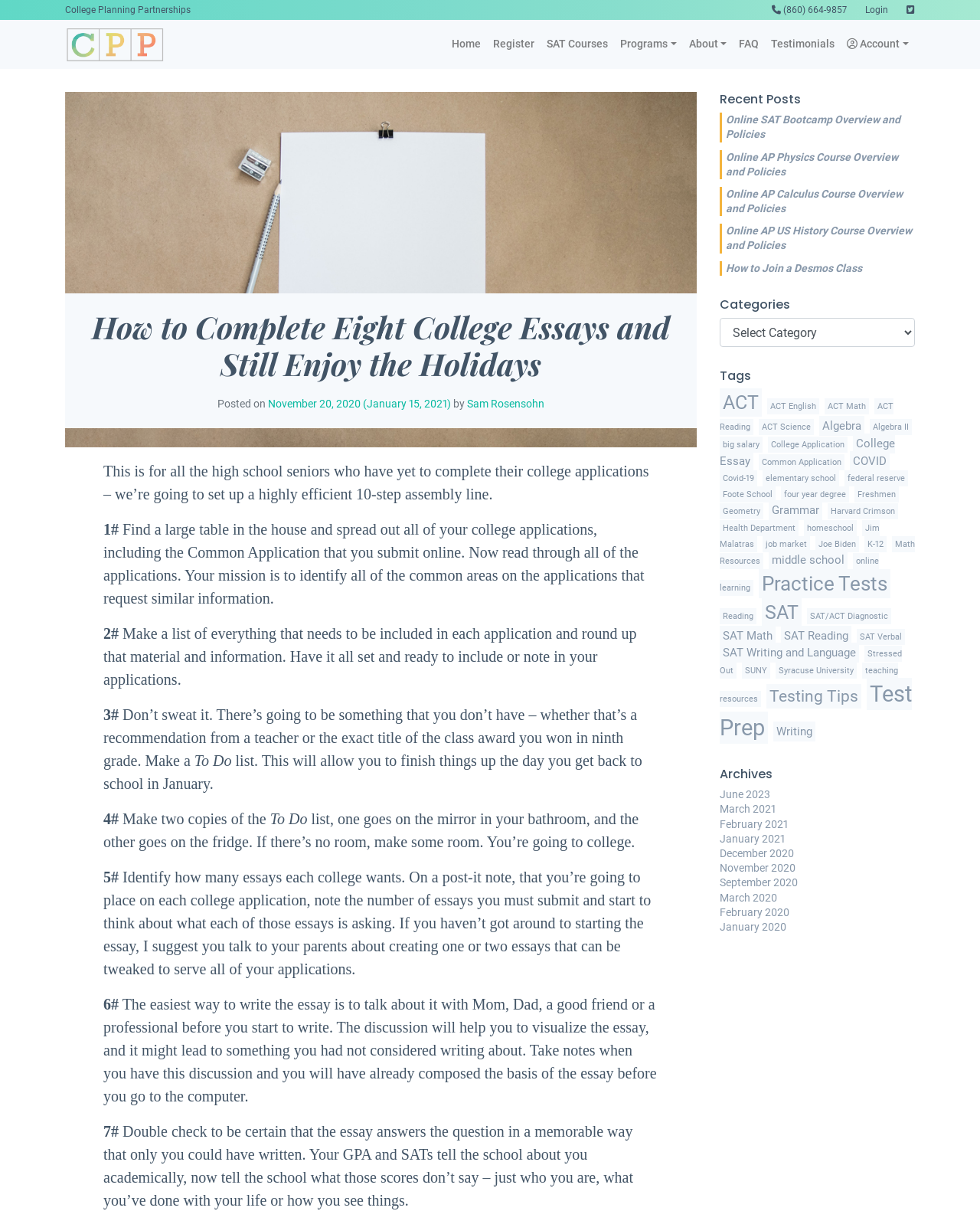Extract the primary heading text from the webpage.

How to Complete Eight College Essays and Still Enjoy the Holidays